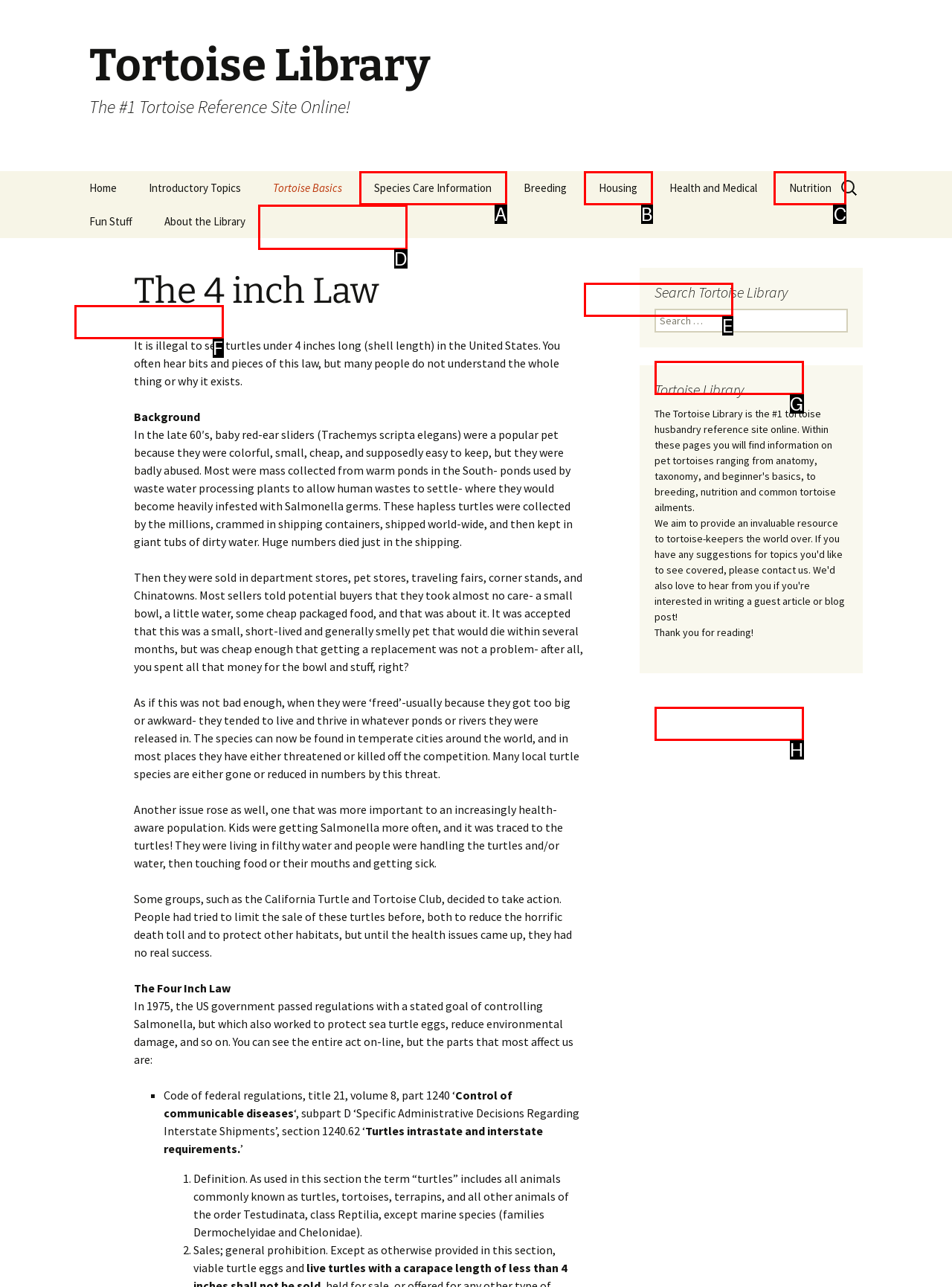Figure out which option to click to perform the following task: Explore 'Nutrition' topics
Provide the letter of the correct option in your response.

C